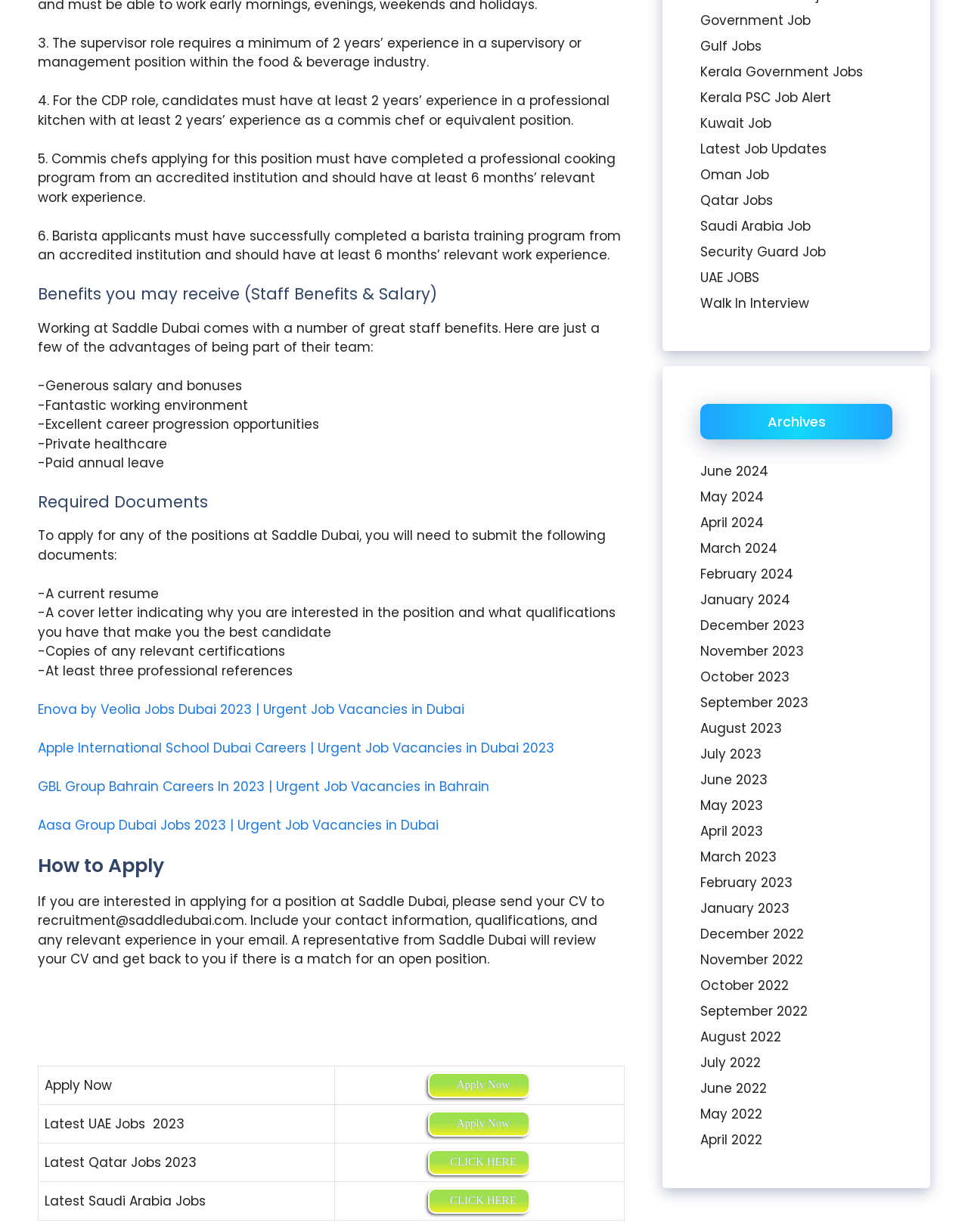Please identify the bounding box coordinates of the clickable region that I should interact with to perform the following instruction: "Read about the required documents for job application". The coordinates should be expressed as four float numbers between 0 and 1, i.e., [left, top, right, bottom].

[0.039, 0.427, 0.626, 0.458]